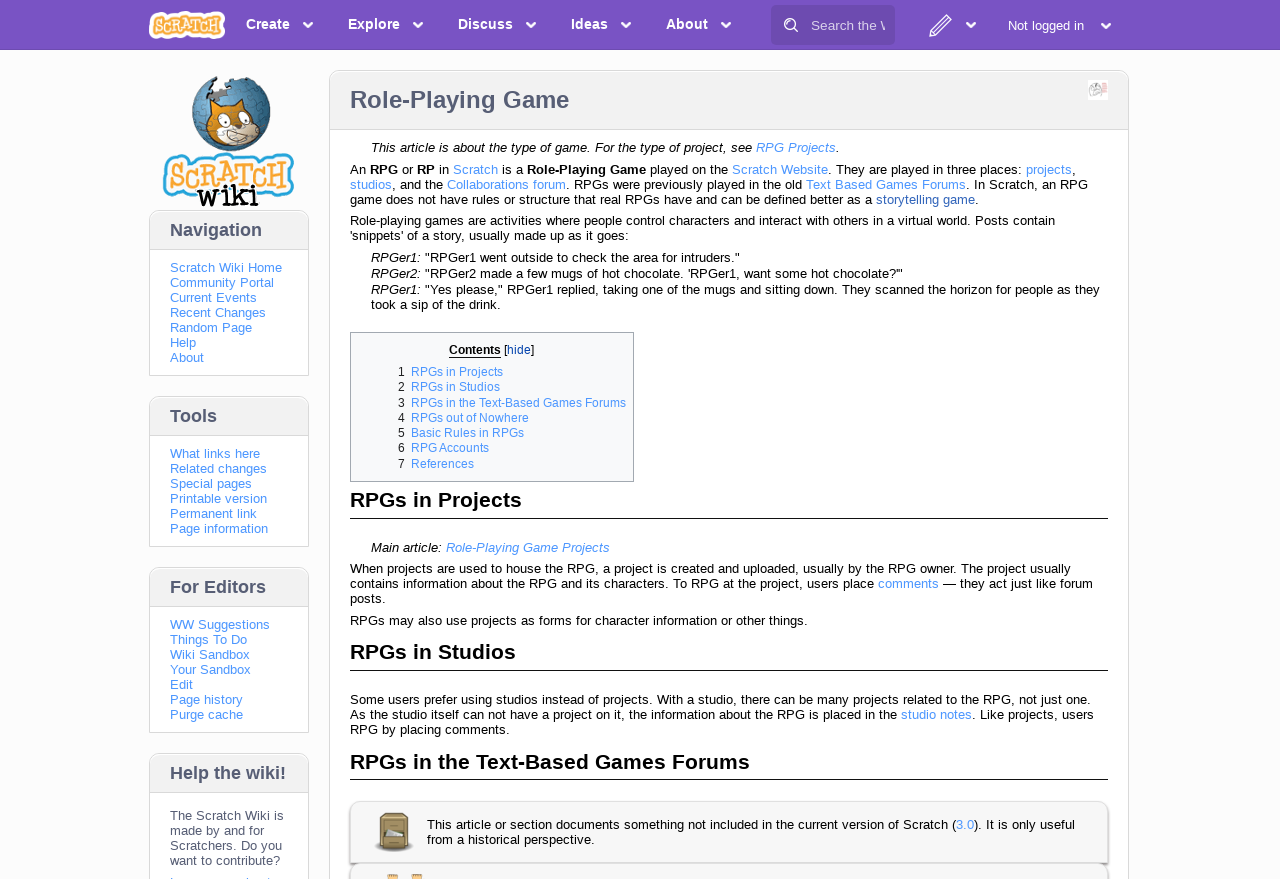Bounding box coordinates are specified in the format (top-left x, top-left y, bottom-right x, bottom-right y). All values are floating point numbers bounded between 0 and 1. Please provide the bounding box coordinate of the region this sentence describes: Text Based Games Forums

[0.63, 0.201, 0.755, 0.218]